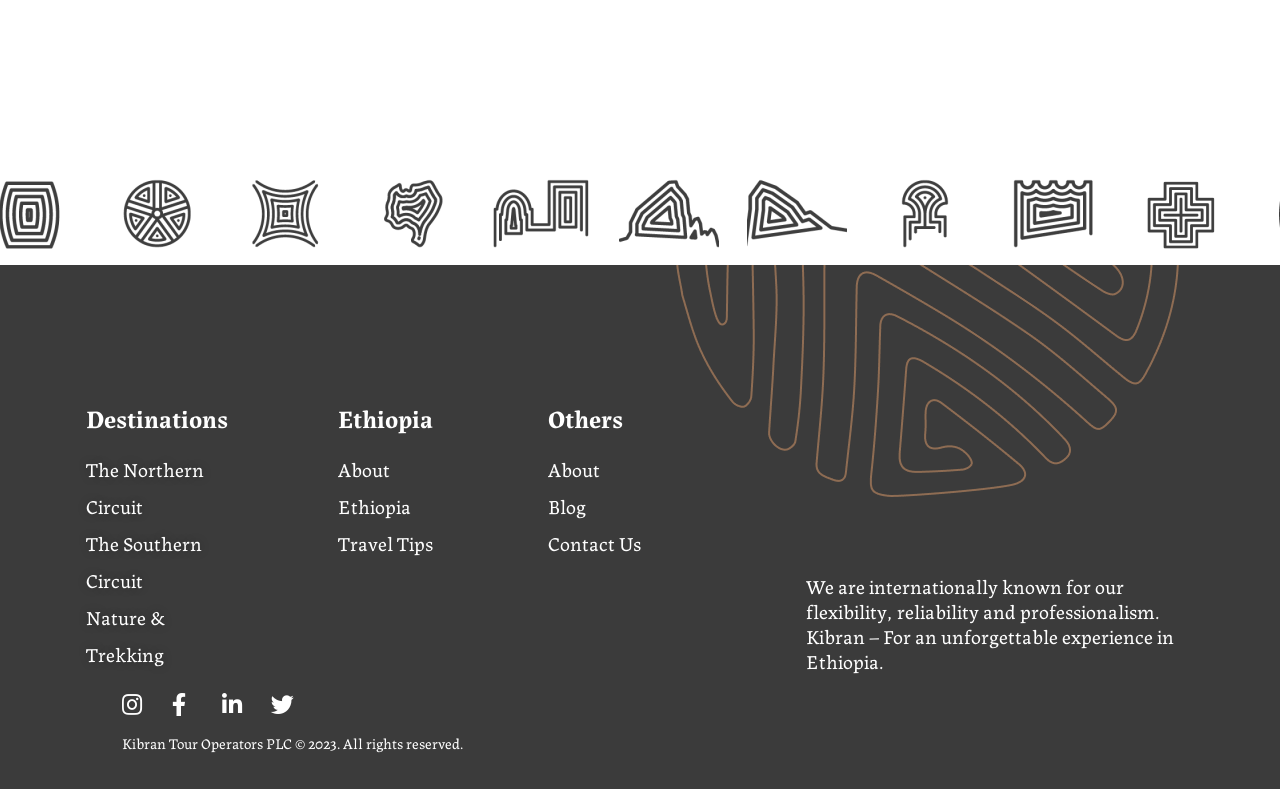Kindly respond to the following question with a single word or a brief phrase: 
What is the number of slides in the carousel?

10